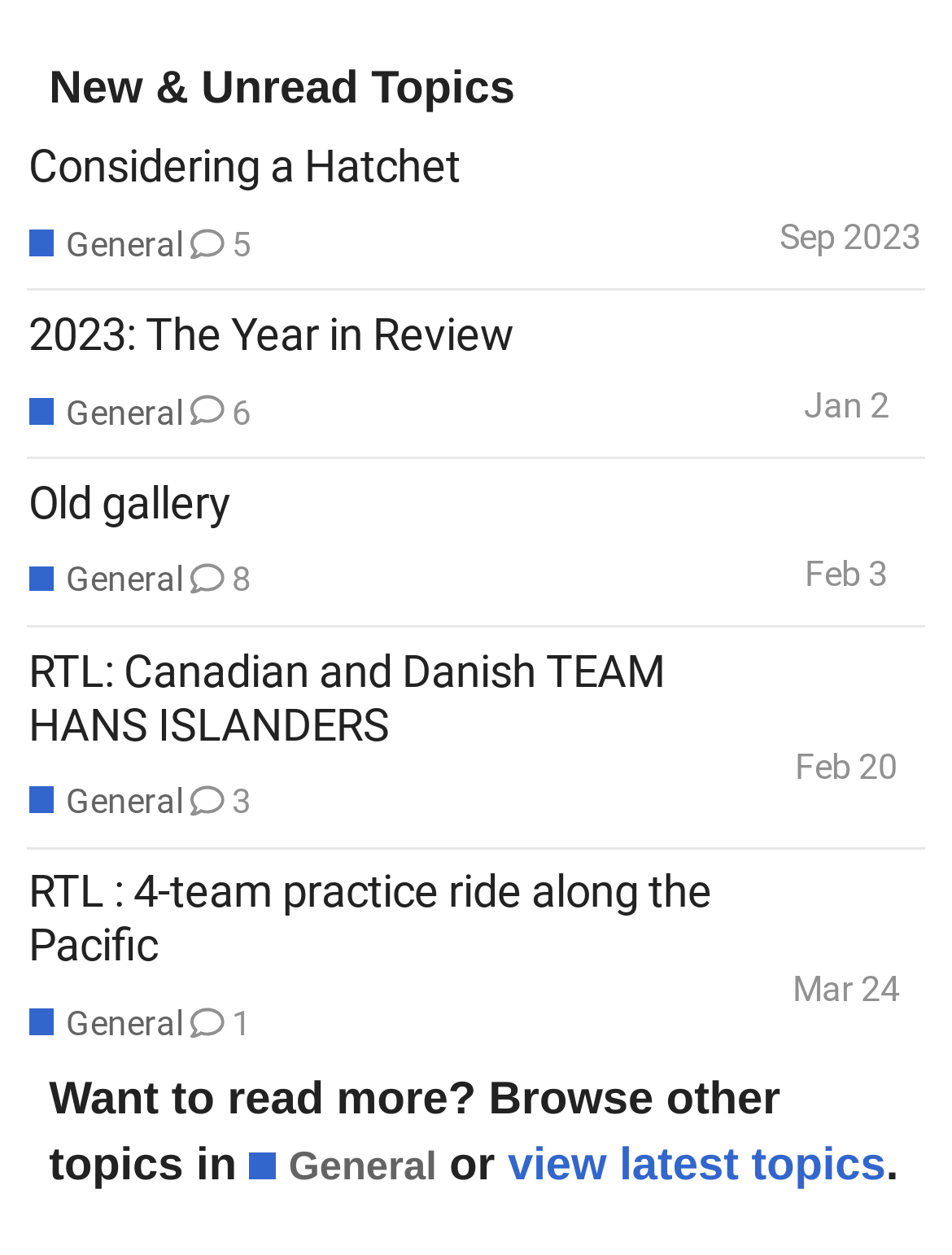What is the purpose of the link 'view latest topics'?
Refer to the image and provide a one-word or short phrase answer.

To view latest topics